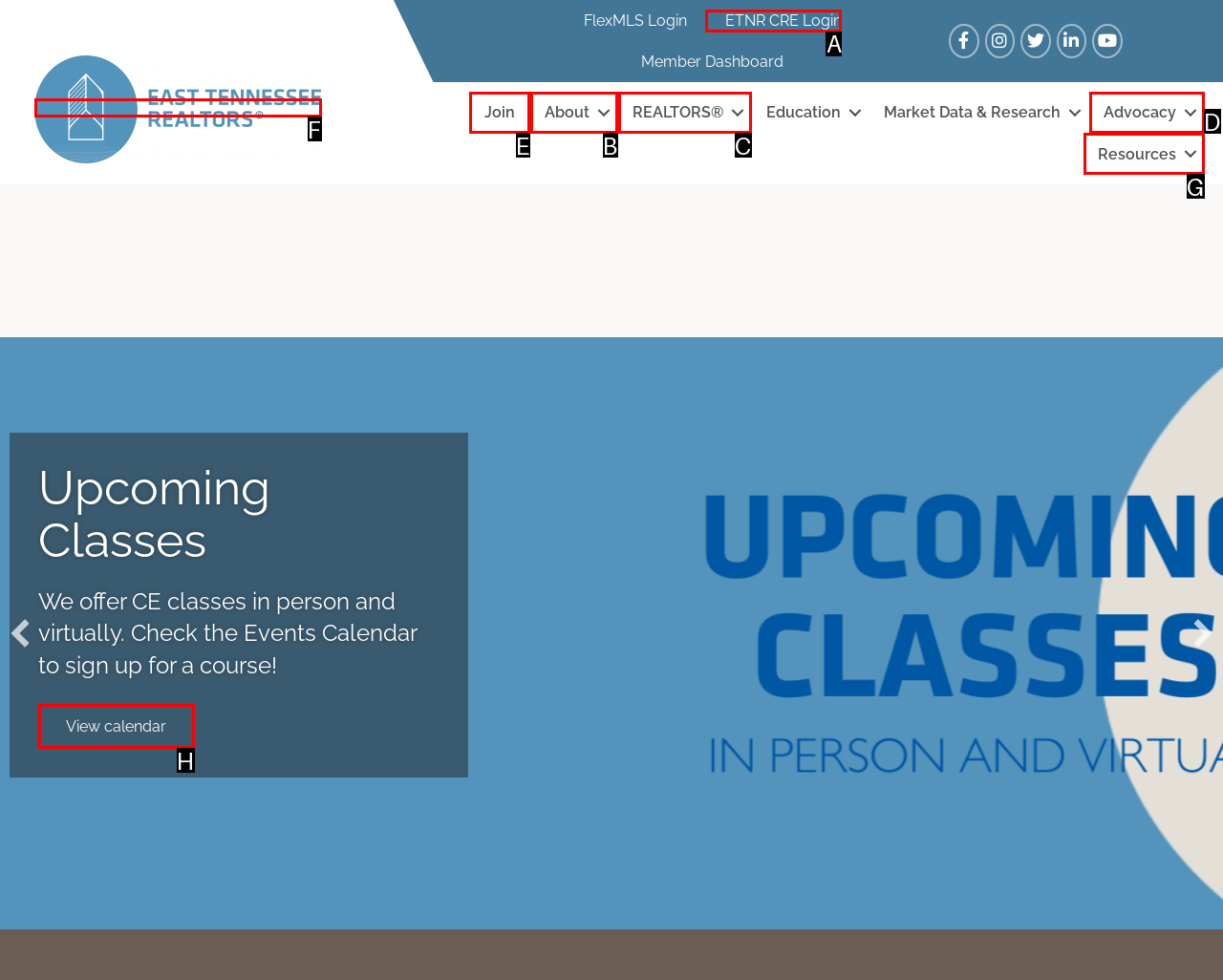Choose the letter of the option that needs to be clicked to perform the task: Click on the Join link. Answer with the letter.

E